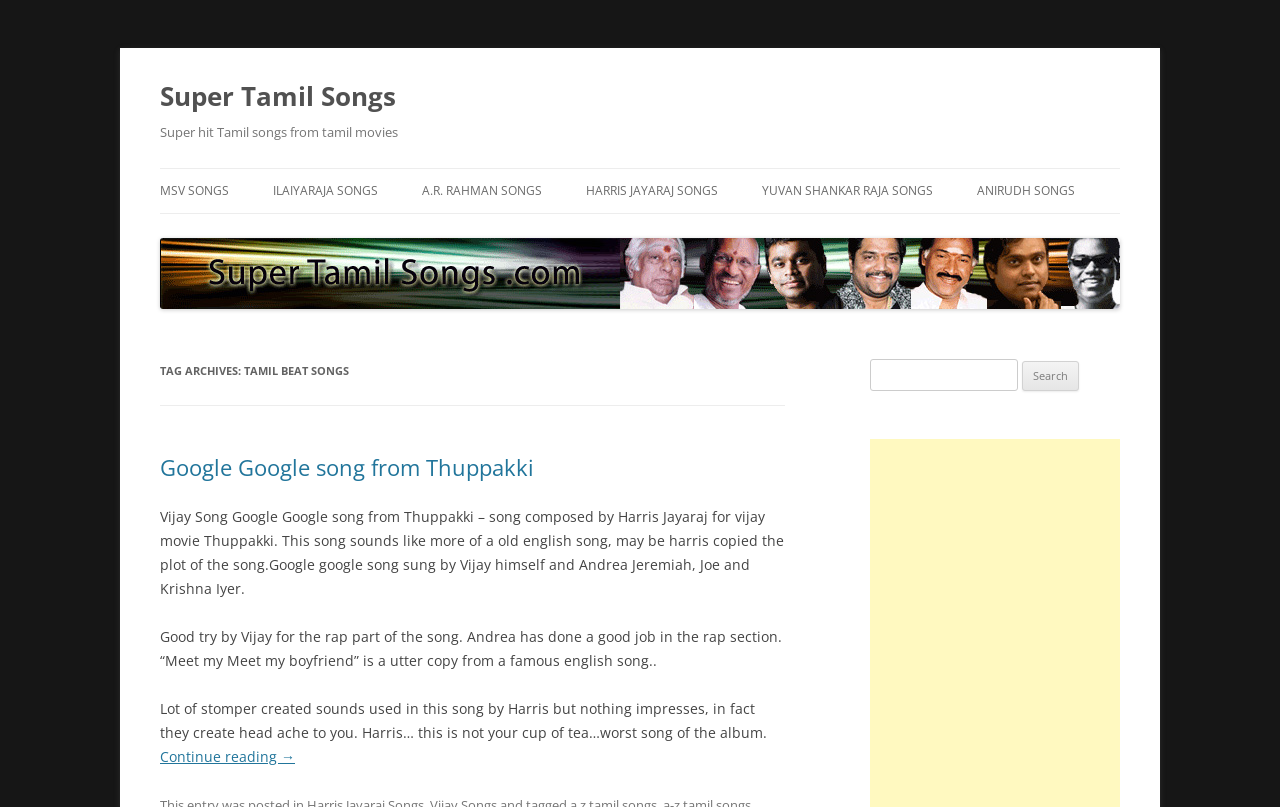Please identify the bounding box coordinates of the area that needs to be clicked to fulfill the following instruction: "Click on the 'MSV SONGS' link."

[0.125, 0.209, 0.179, 0.264]